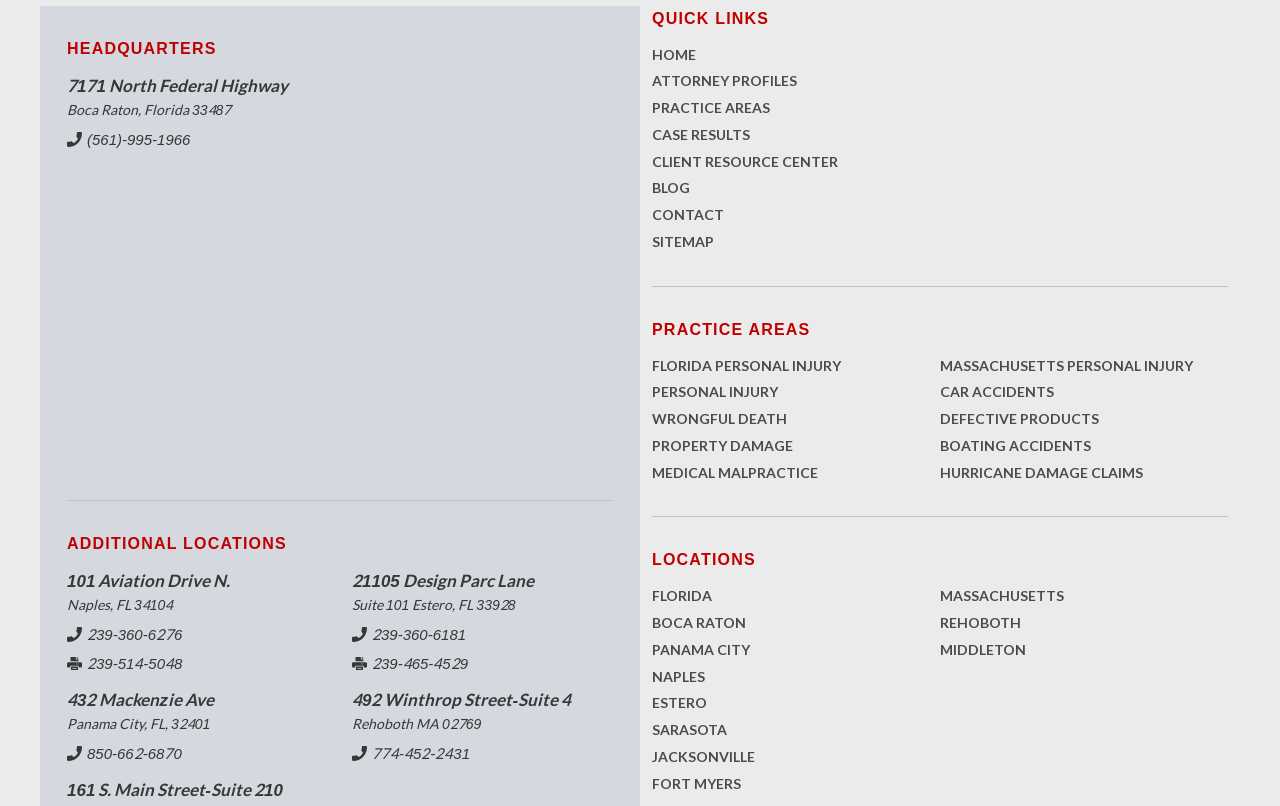What is the phone number of the Naples location?
Based on the visual content, answer with a single word or a brief phrase.

239-360-6276